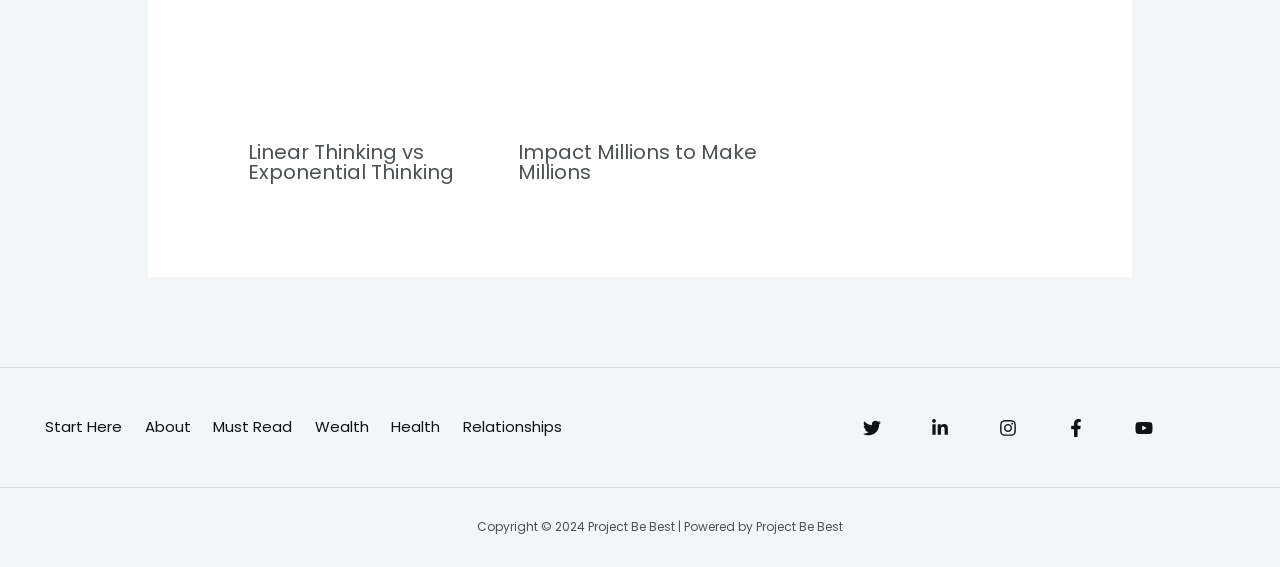Please identify the bounding box coordinates of the element I should click to complete this instruction: 'Visit Twitter'. The coordinates should be given as four float numbers between 0 and 1, like this: [left, top, right, bottom].

[0.674, 0.739, 0.689, 0.771]